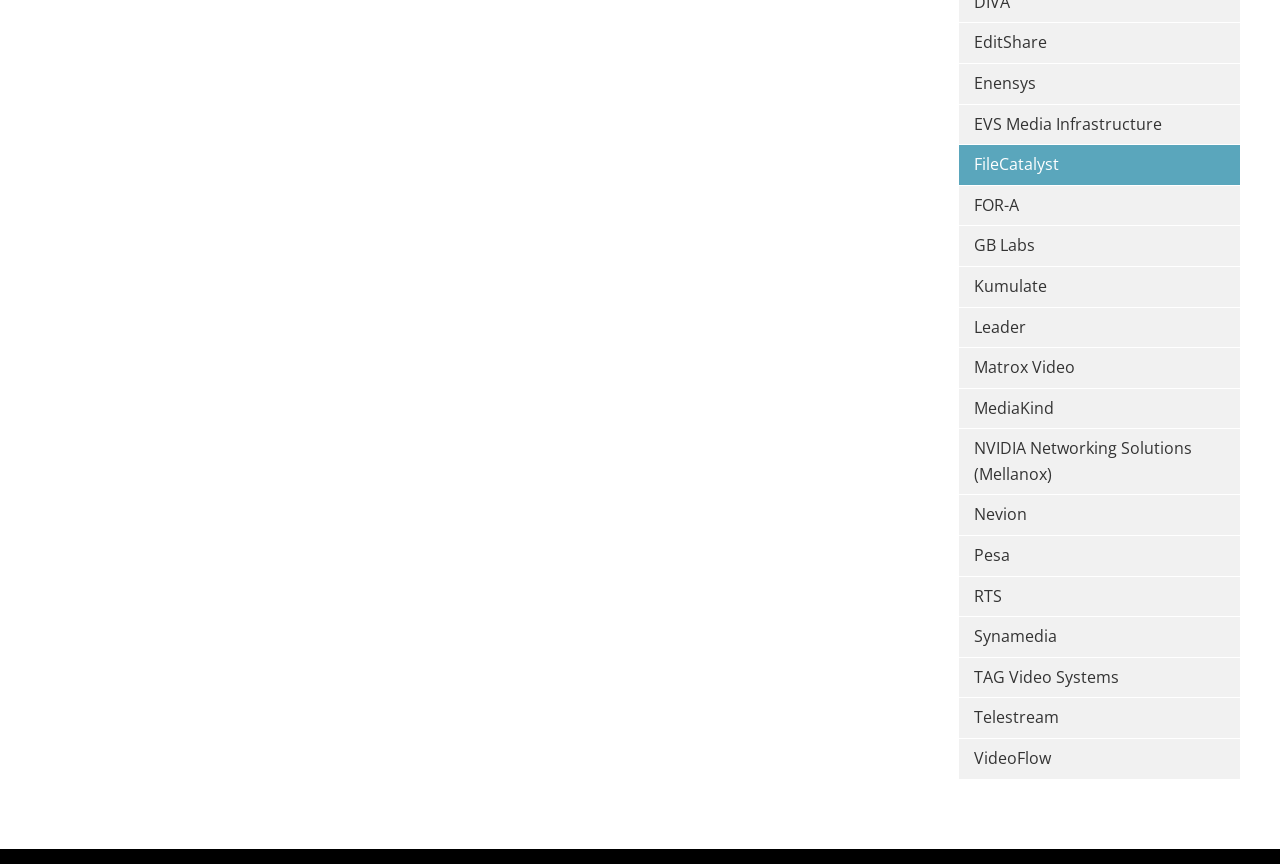How many companies are listed?
Provide a one-word or short-phrase answer based on the image.

19